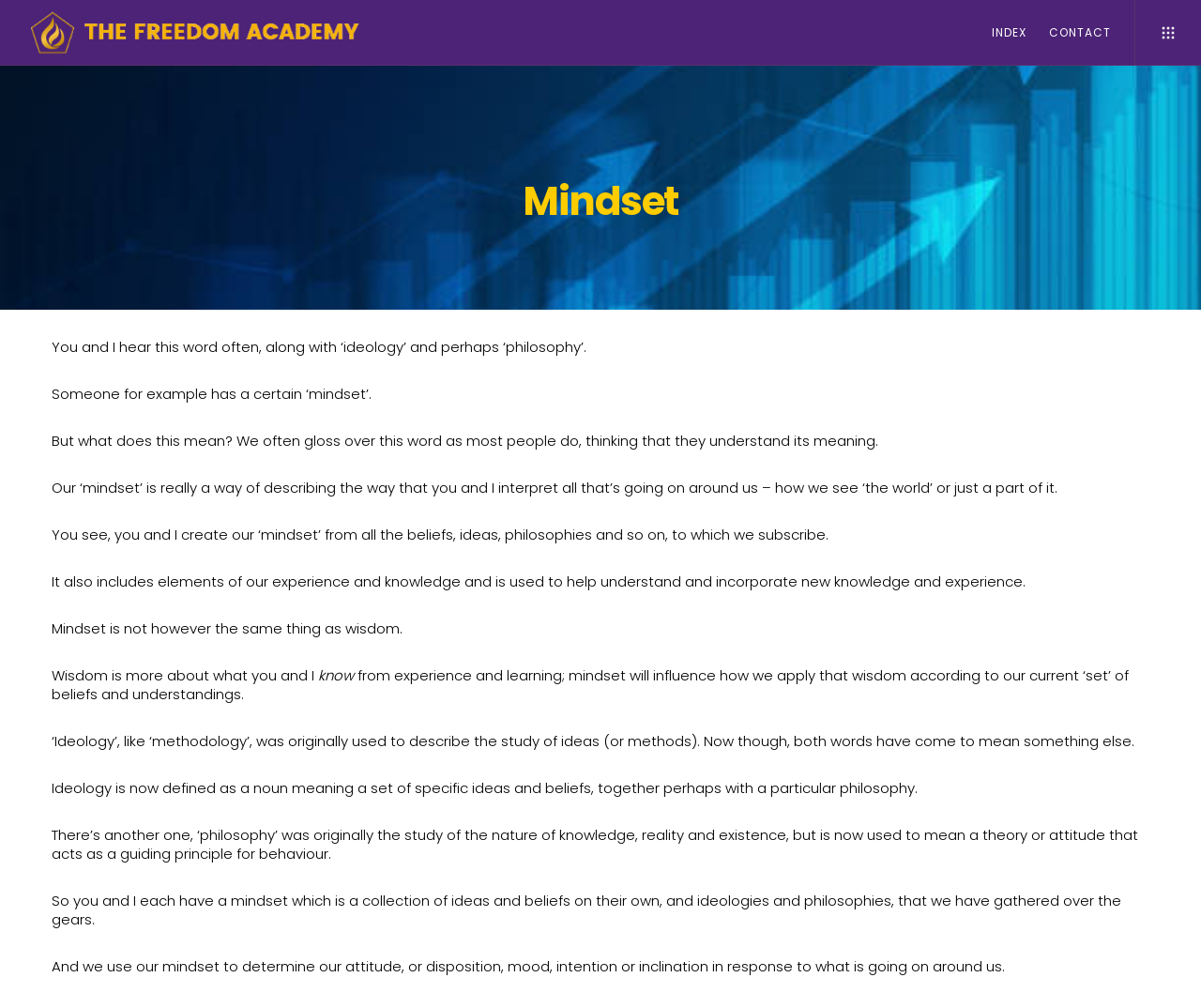Find the bounding box of the web element that fits this description: "Index".

[0.807, 0.0, 0.855, 0.065]